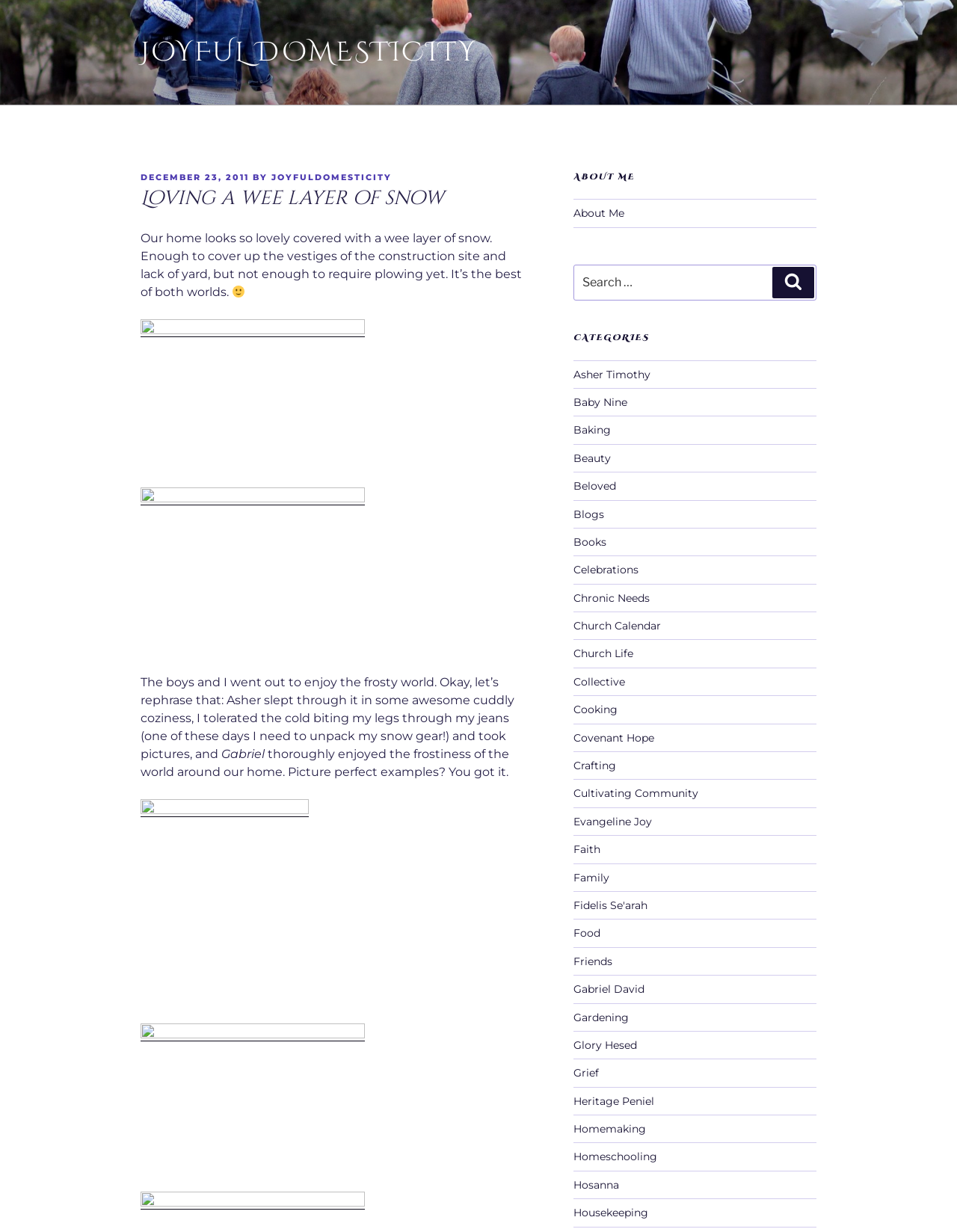Locate the bounding box of the UI element described in the following text: "Books".

[0.599, 0.434, 0.633, 0.445]